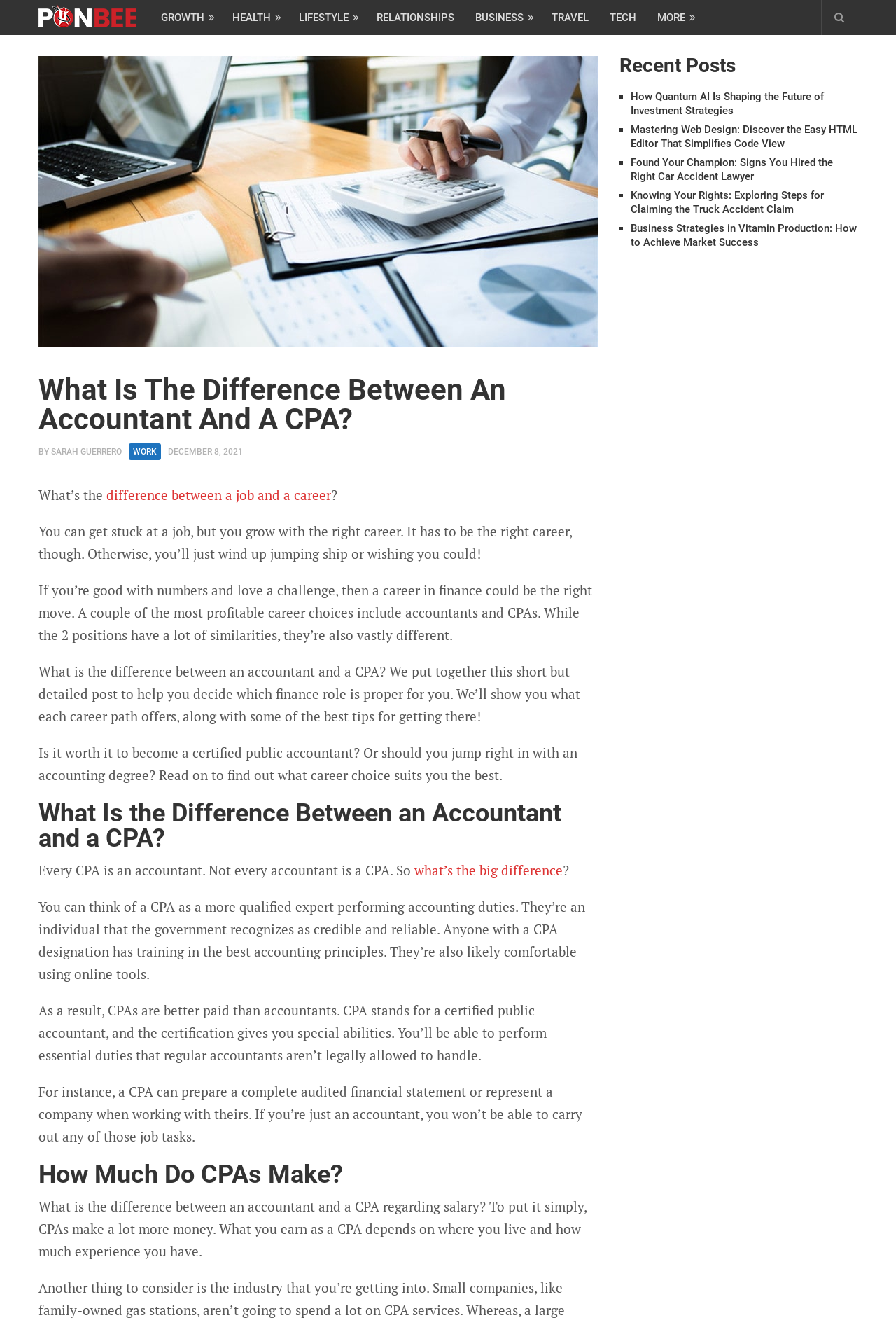Answer the question with a single word or phrase: 
What is the date of the article?

December 8, 2021